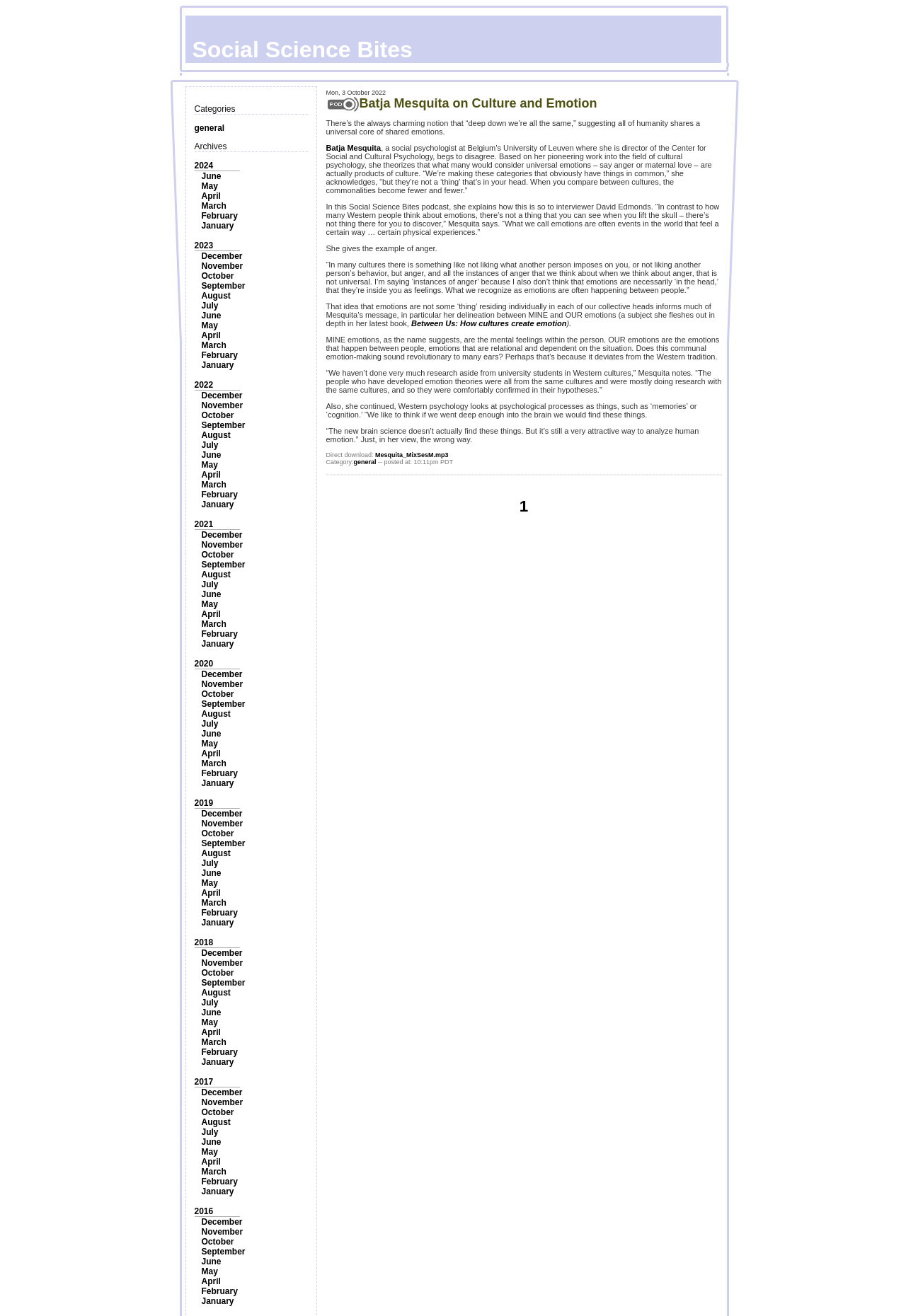Please identify the coordinates of the bounding box for the clickable region that will accomplish this instruction: "See all recent posts".

None